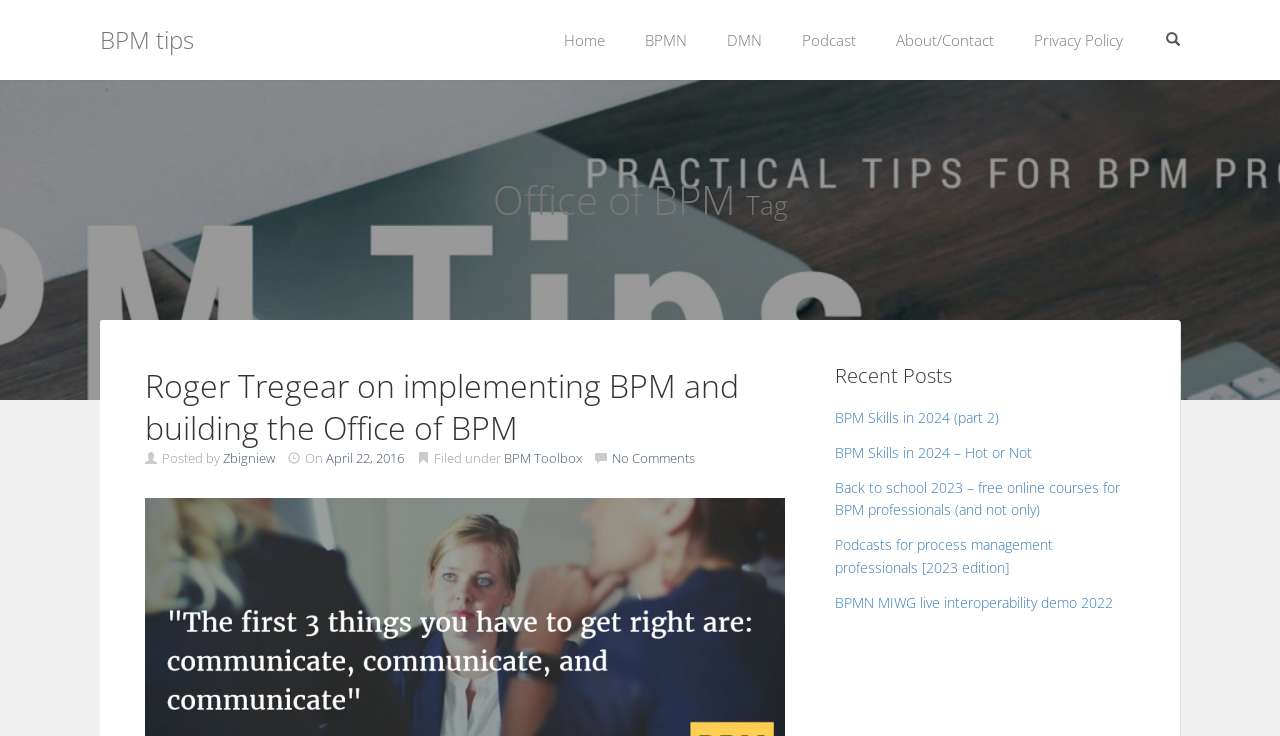What is the main title displayed on this webpage?

Office of BPM Tag